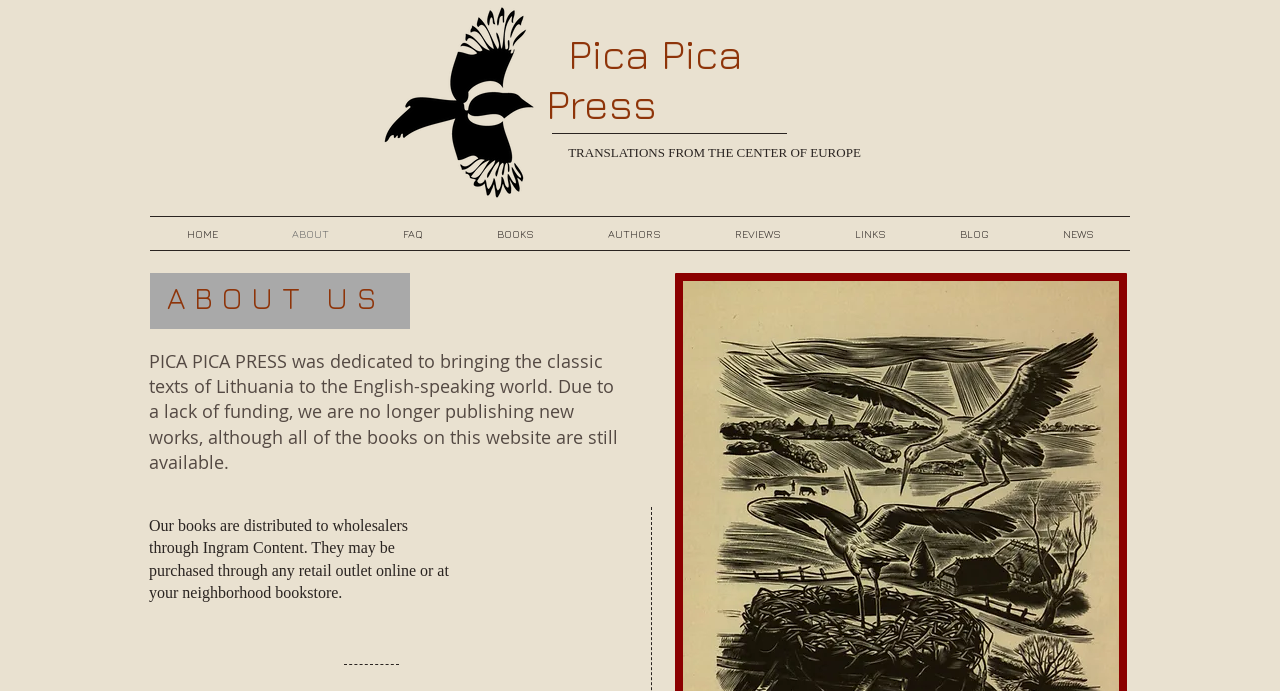Please give the bounding box coordinates of the area that should be clicked to fulfill the following instruction: "learn about the authors". The coordinates should be in the format of four float numbers from 0 to 1, i.e., [left, top, right, bottom].

[0.446, 0.314, 0.545, 0.362]